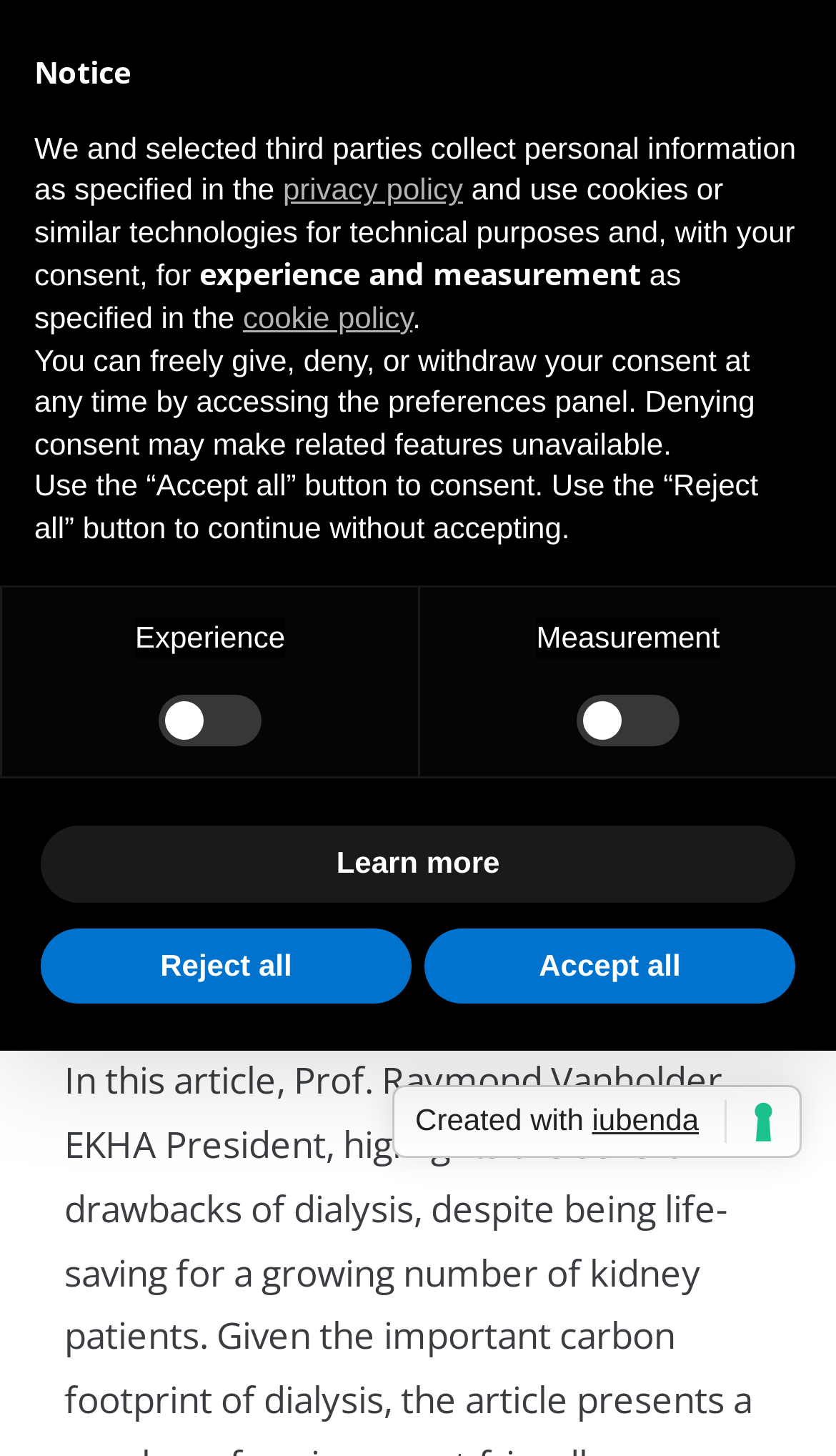Please provide a one-word or short phrase answer to the question:
How many buttons are there in the notice section?

3